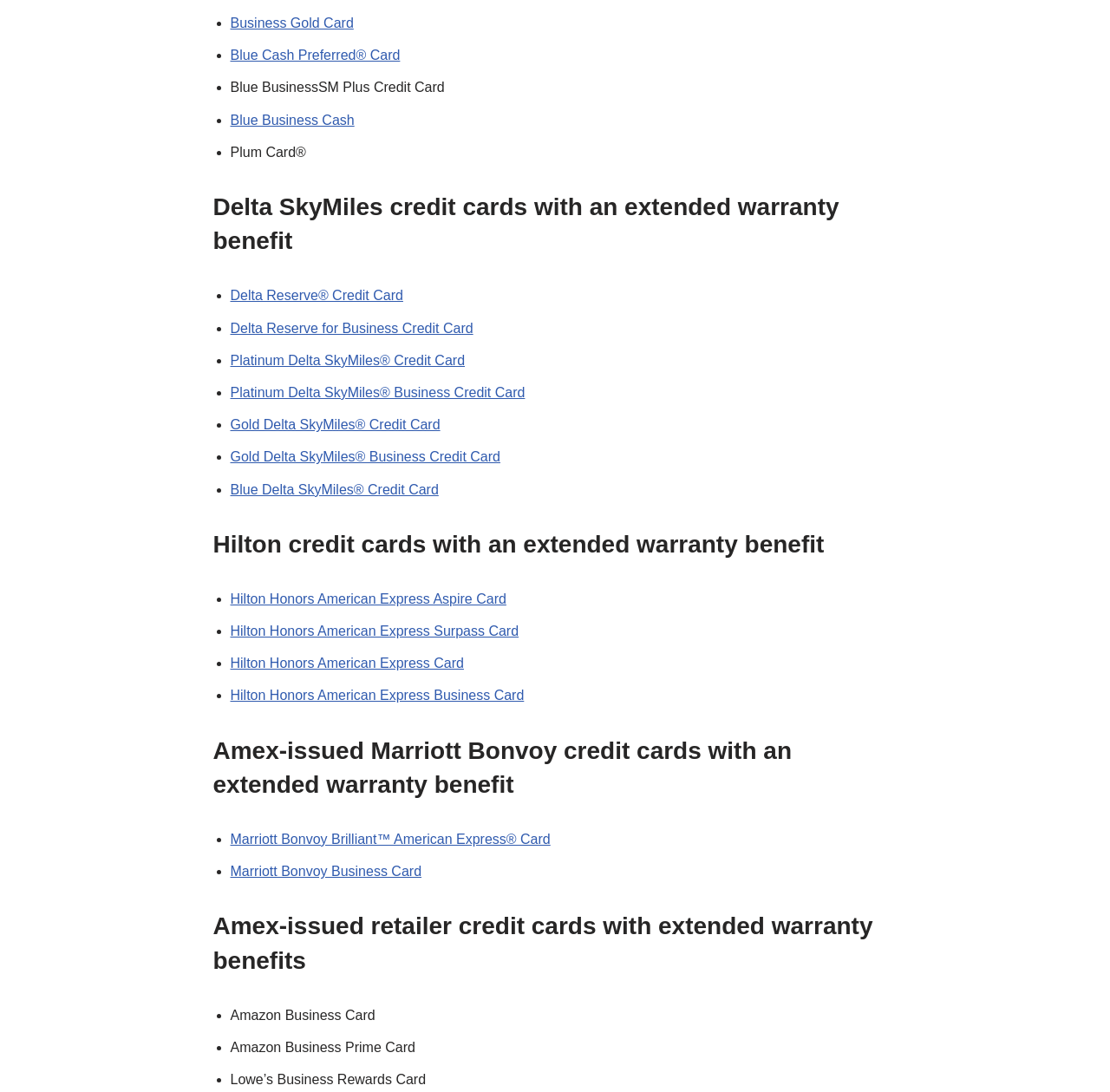Find the bounding box coordinates of the element to click in order to complete the given instruction: "Click on Business Gold Card."

[0.207, 0.014, 0.319, 0.028]